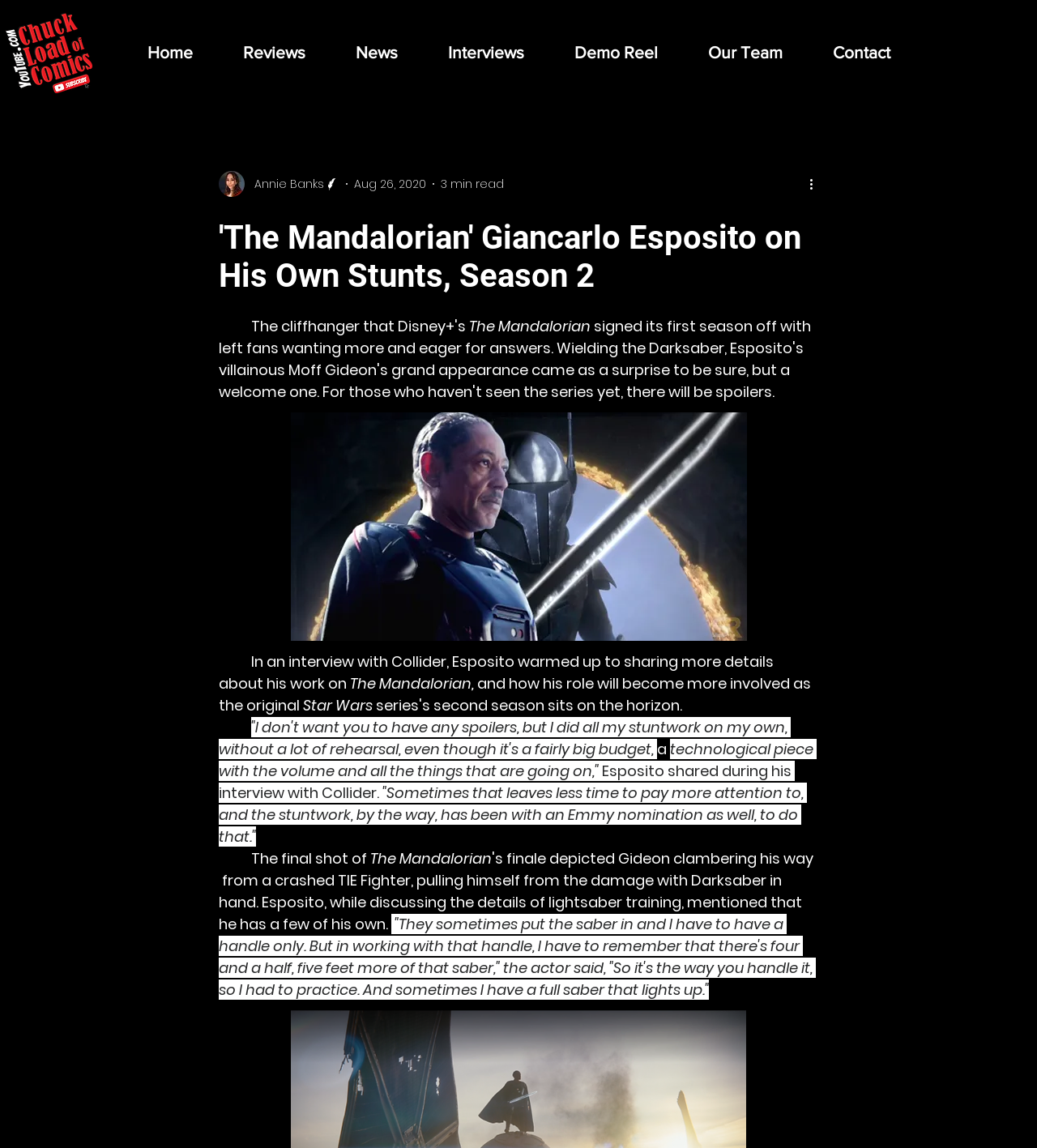Produce an elaborate caption capturing the essence of the webpage.

This webpage is an article about Giancarlo Esposito's experience working on The Mandalorian, specifically his stunts and season 2. At the top left corner, there is a CLC logo image. Below it, there is a navigation menu with links to different sections of the website, including Home, Reviews, News, Interviews, Demo Reel, Our Team, and Contact.

To the right of the navigation menu, there is a section with the writer's picture, name, and title, along with the date of the article, August 26, 2020, and a note that the article is a 3-minute read. Below this section, there is a button labeled "More actions".

The main content of the article is divided into several paragraphs, with headings and static text. The title of the article, "'The Mandalorian' Giancarlo Esposito on His Own Stunts, Season 2", is prominently displayed at the top. The article discusses Esposito's experience working on The Mandalorian, including his stuntwork and his role in the show. There are several quotes from Esposito throughout the article, including his comments on doing his own stunts and his experience with lightsaber training.

Throughout the article, there are no other images besides the writer's picture and the CLC logo. The layout is clean, with clear headings and concise text, making it easy to read and follow.